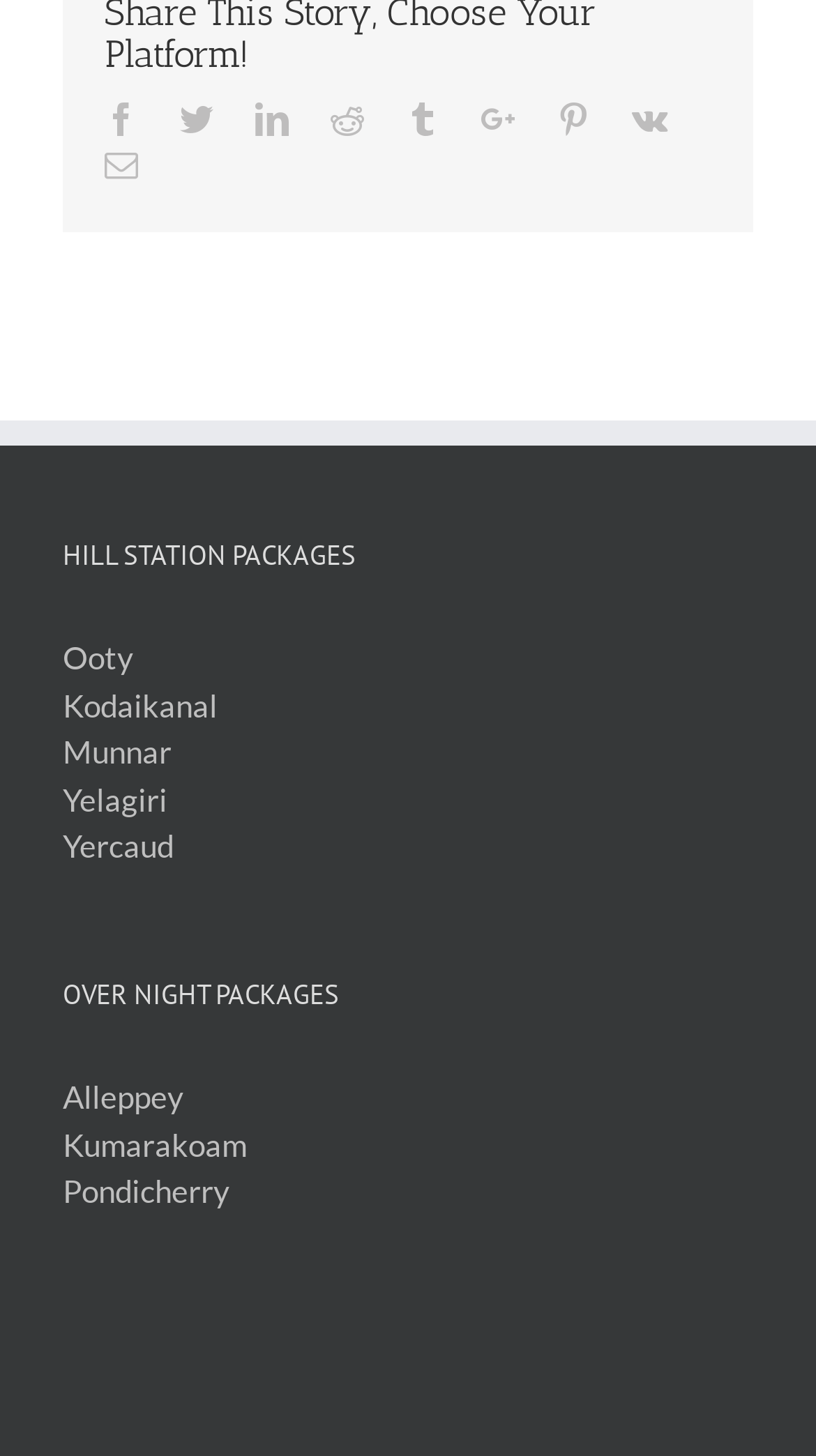Determine the bounding box coordinates for the clickable element required to fulfill the instruction: "Email us". Provide the coordinates as four float numbers between 0 and 1, i.e., [left, top, right, bottom].

[0.128, 0.102, 0.169, 0.125]